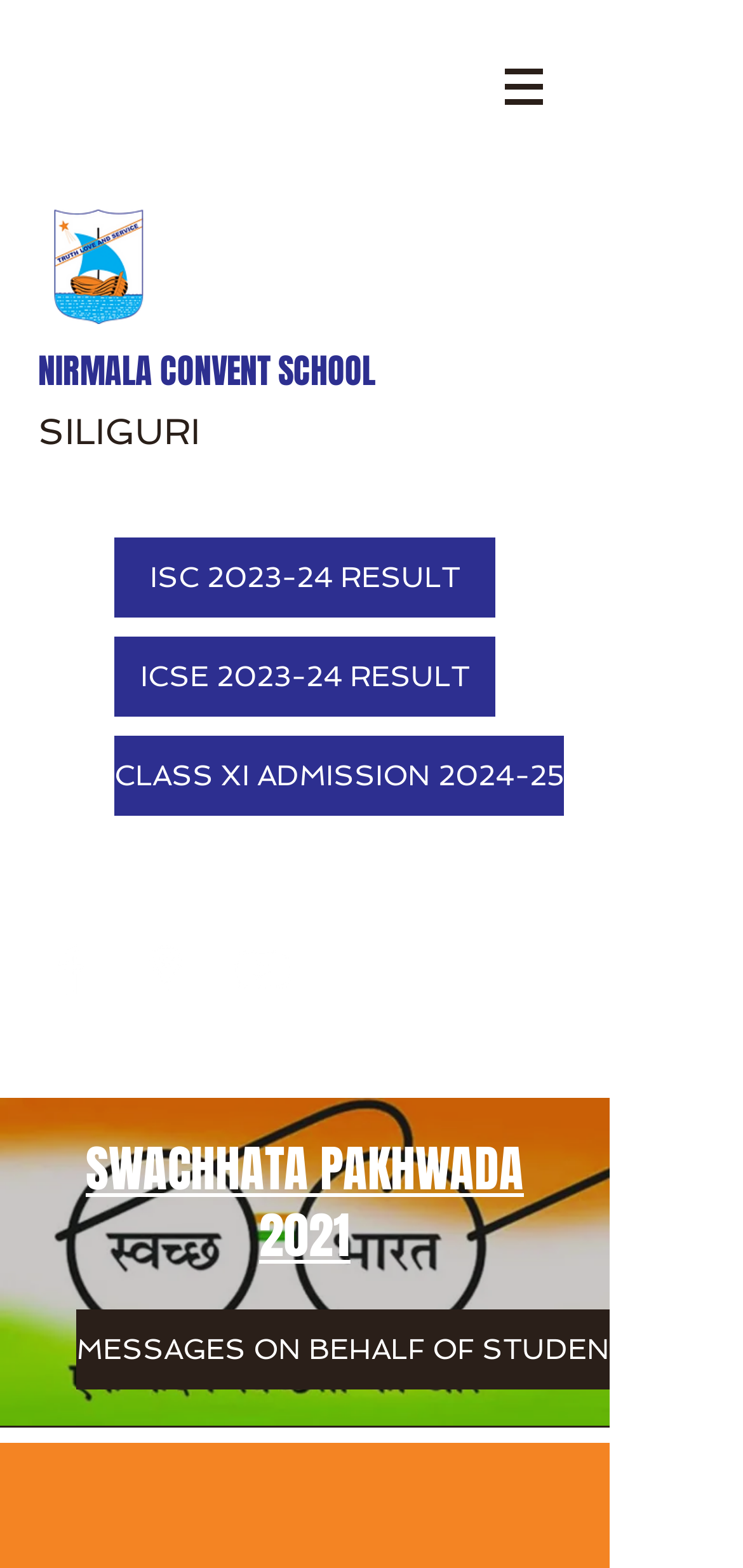Extract the main heading from the webpage content.

SWACHHATA PAKHWADA 2021
